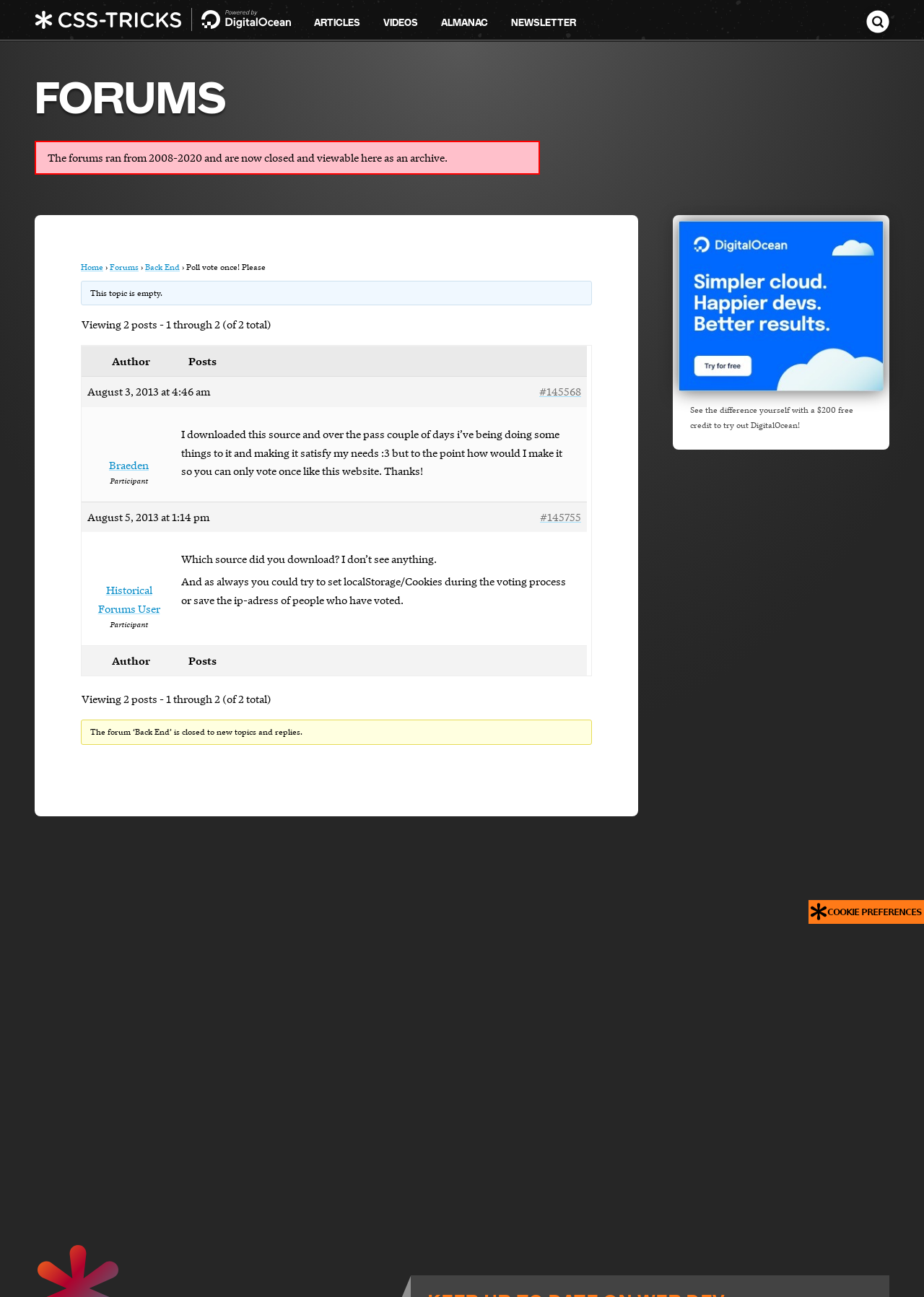How many topics are available in the navigation menu?
Based on the image, answer the question with as much detail as possible.

I found the answer by looking at the navigation menu links, which include 'ARTICLES', 'VIDEOS', 'ALMANAC', and 'NEWSLETTER', totaling 4 topics.